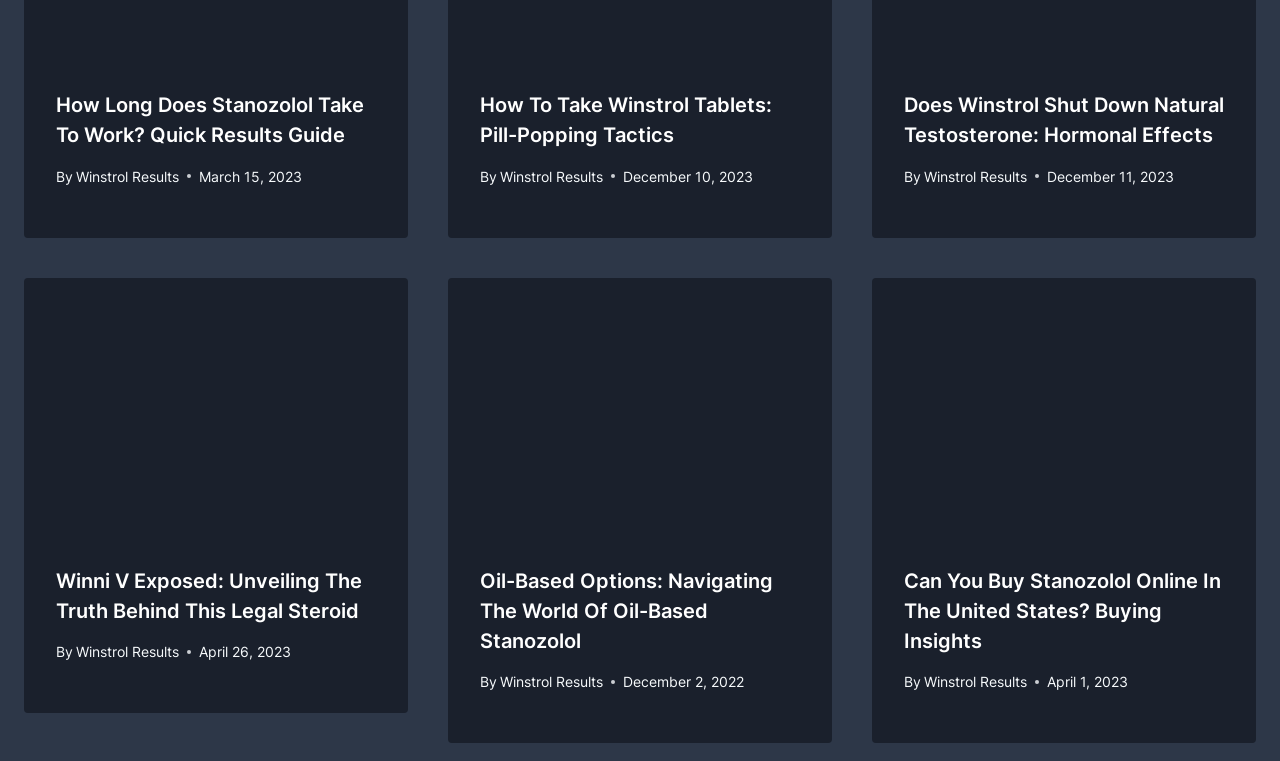Determine the bounding box coordinates of the section I need to click to execute the following instruction: "Click on 'About'". Provide the coordinates as four float numbers between 0 and 1, i.e., [left, top, right, bottom].

None